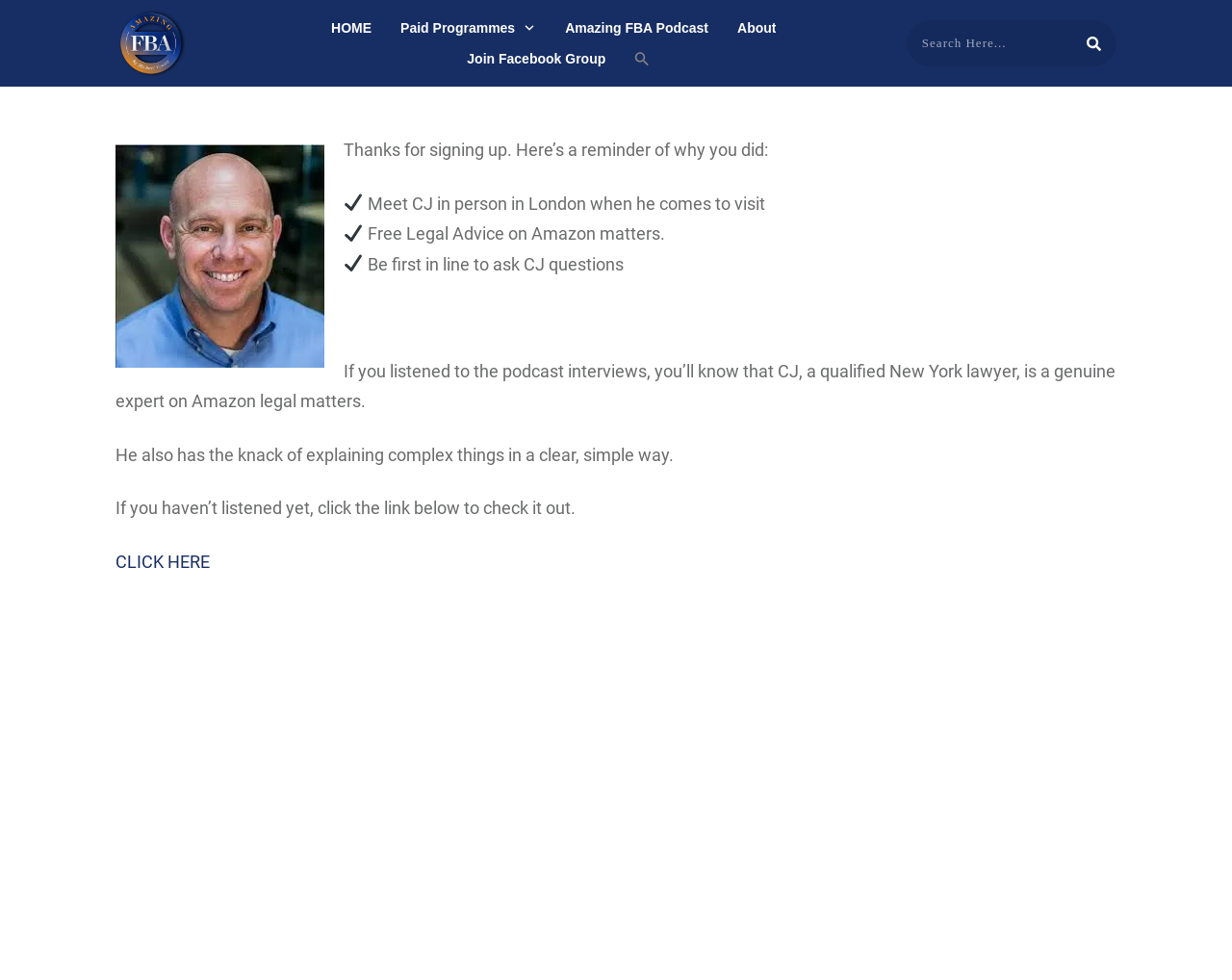Please locate the bounding box coordinates of the element that needs to be clicked to achieve the following instruction: "Click the HOME link". The coordinates should be four float numbers between 0 and 1, i.e., [left, top, right, bottom].

[0.269, 0.015, 0.302, 0.042]